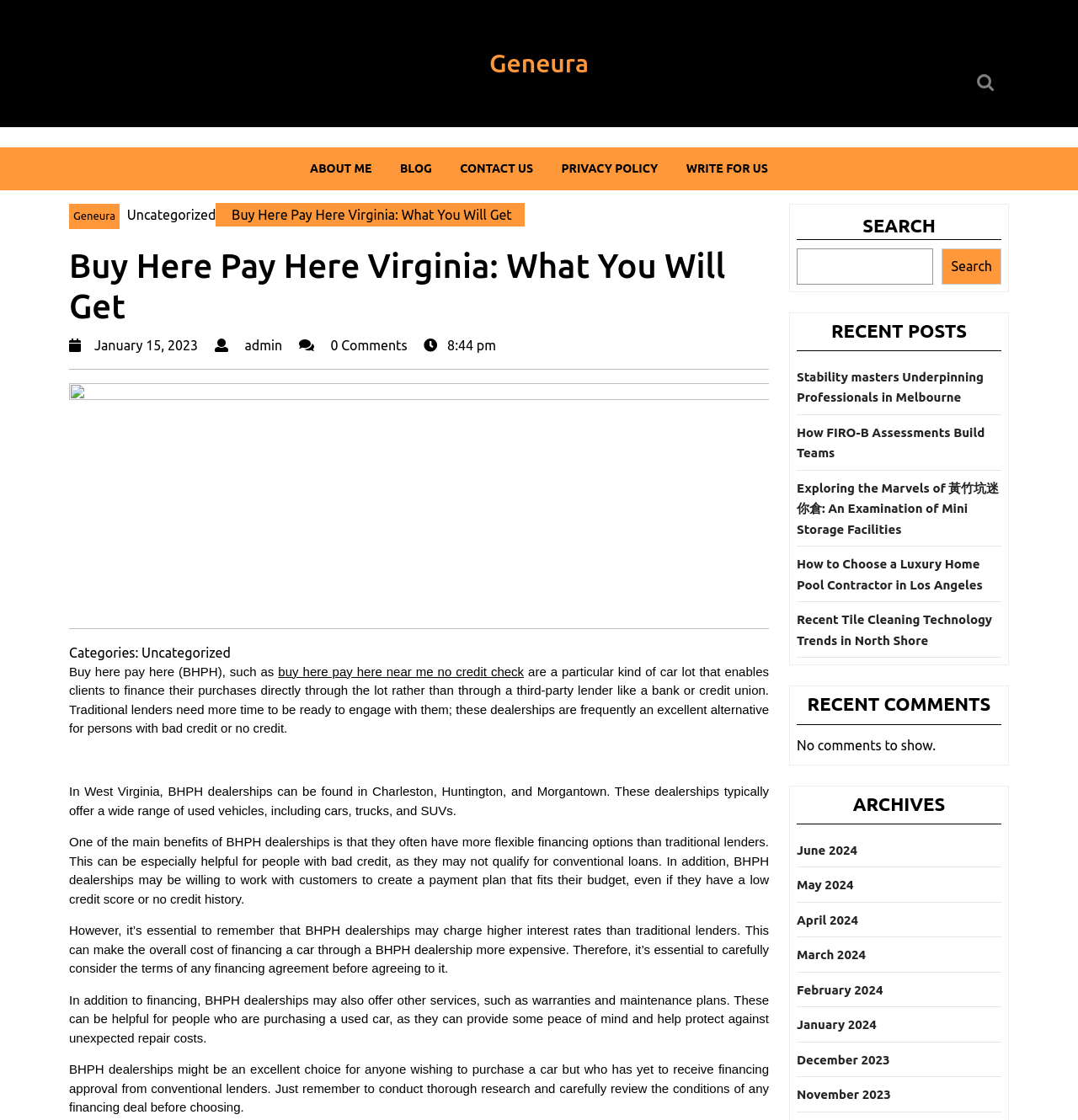Please provide the bounding box coordinates for the element that needs to be clicked to perform the instruction: "Read the recent post 'Stability masters Underpinning Professionals in Melbourne'". The coordinates must consist of four float numbers between 0 and 1, formatted as [left, top, right, bottom].

[0.739, 0.33, 0.913, 0.361]